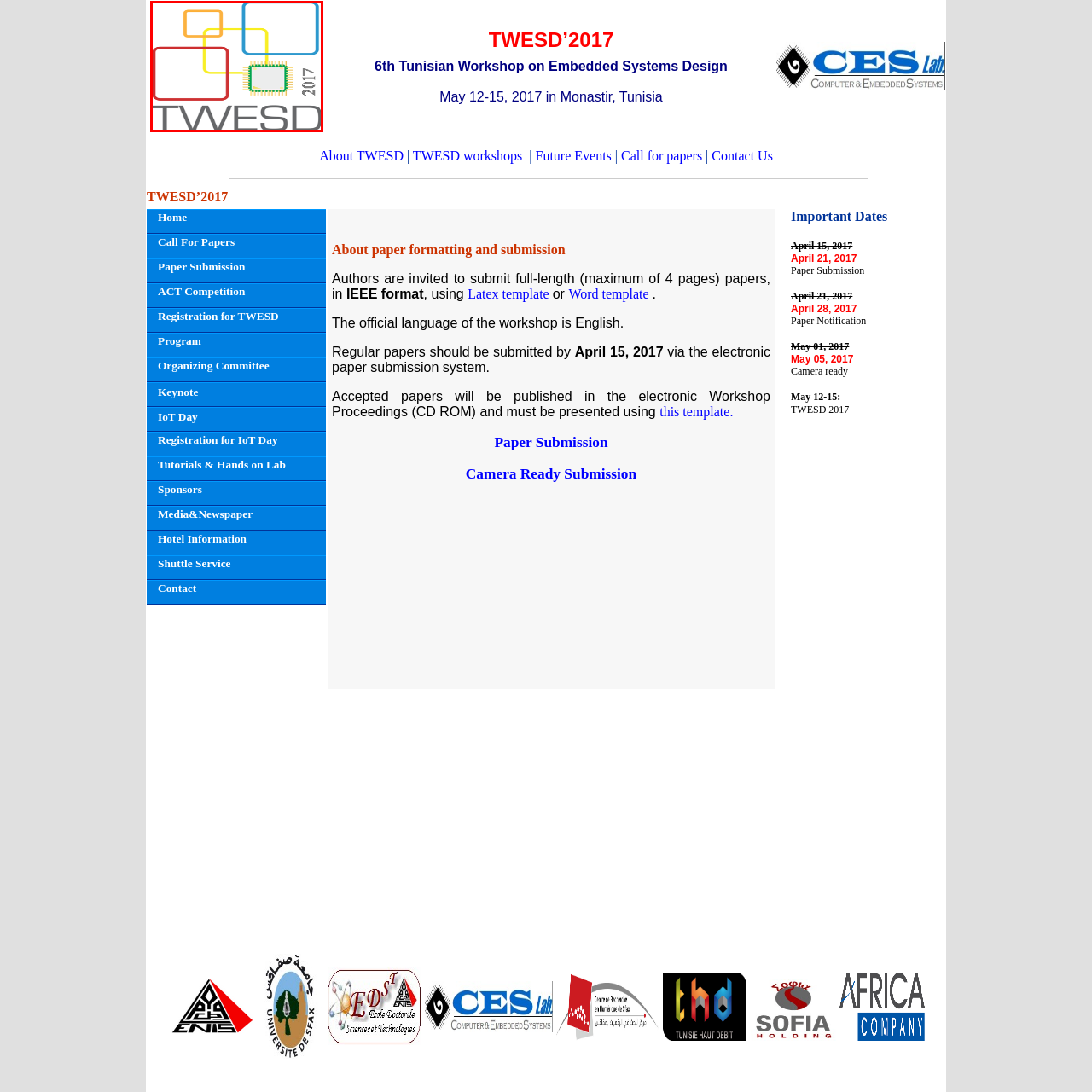Describe extensively the image content marked by the red bounding box.

The image features the logo for the "6th Tunisian Workshop on Embedded Systems Design" (TWESD 2017). It combines a series of colorful geometric squares in orange, yellow, blue, and red, encompassing a prominent green microchip design at the center. The microchip symbolizes the focus on embedded systems, while the surrounding squares represent the collaborative and multifaceted nature of the workshop. Below the graphic, the text "TWESD 2017" is displayed, indicating the year of the event. This logo encapsulates the essence of innovation and design in the field of embedded systems, reflecting the workshop's objectives and community engagement.